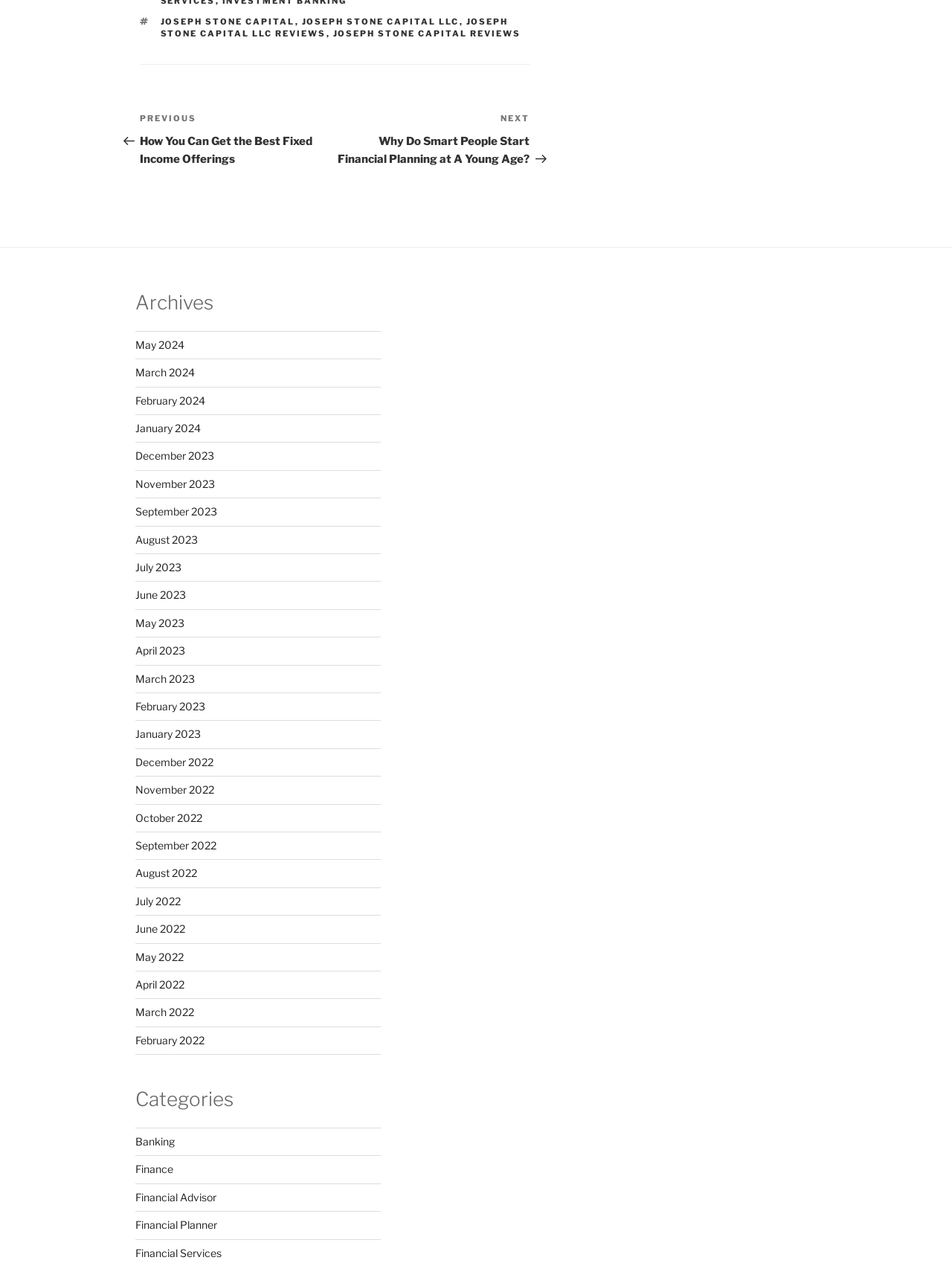Locate the bounding box coordinates of the area to click to fulfill this instruction: "Click on 'JOSEPH STONE CAPITAL LLC REVIEWS'". The bounding box should be presented as four float numbers between 0 and 1, in the order [left, top, right, bottom].

[0.168, 0.013, 0.534, 0.031]